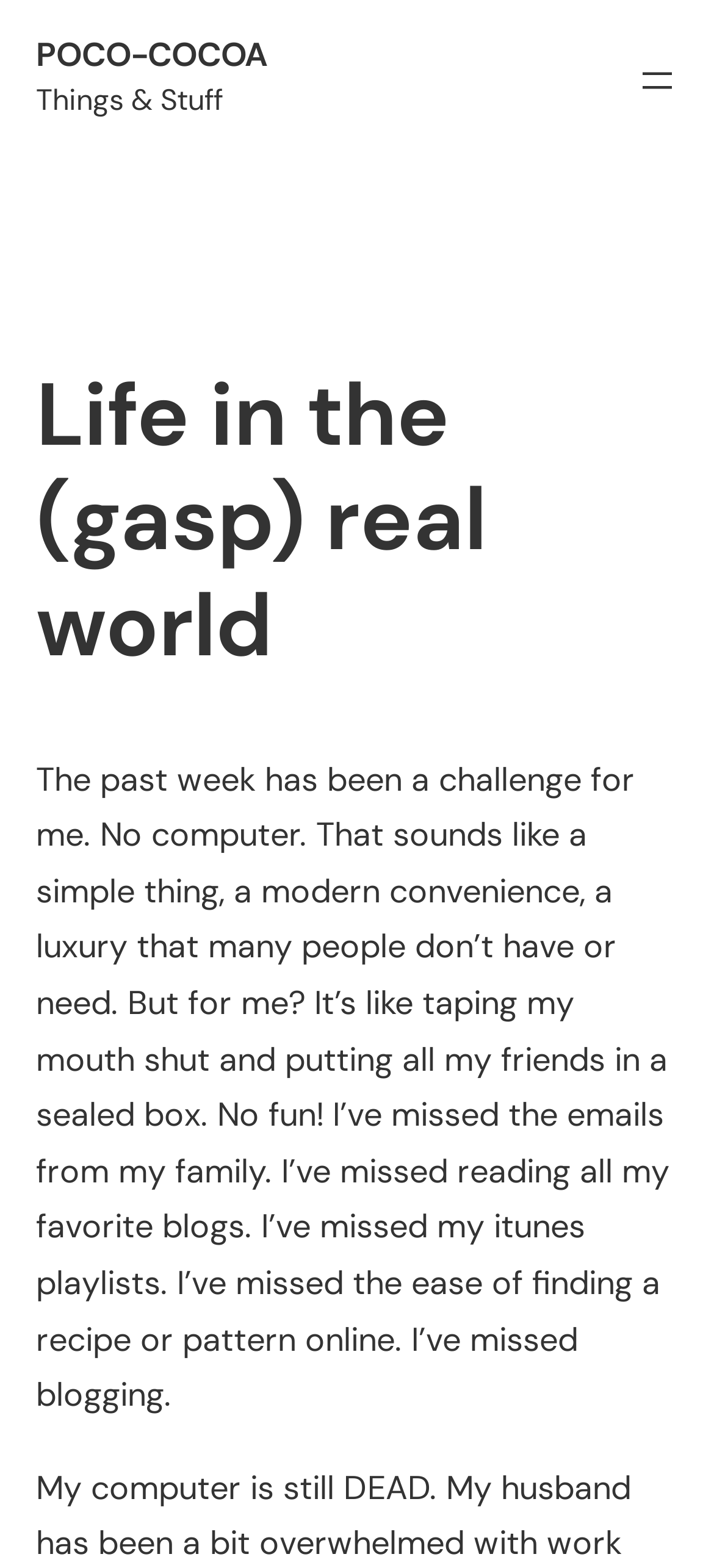Using the details from the image, please elaborate on the following question: What has the author missed?

The author mentions in the static text element that they have missed 'the emails from my family', 'reading all my favorite blogs', and 'my itunes playlists' due to not having a computer.